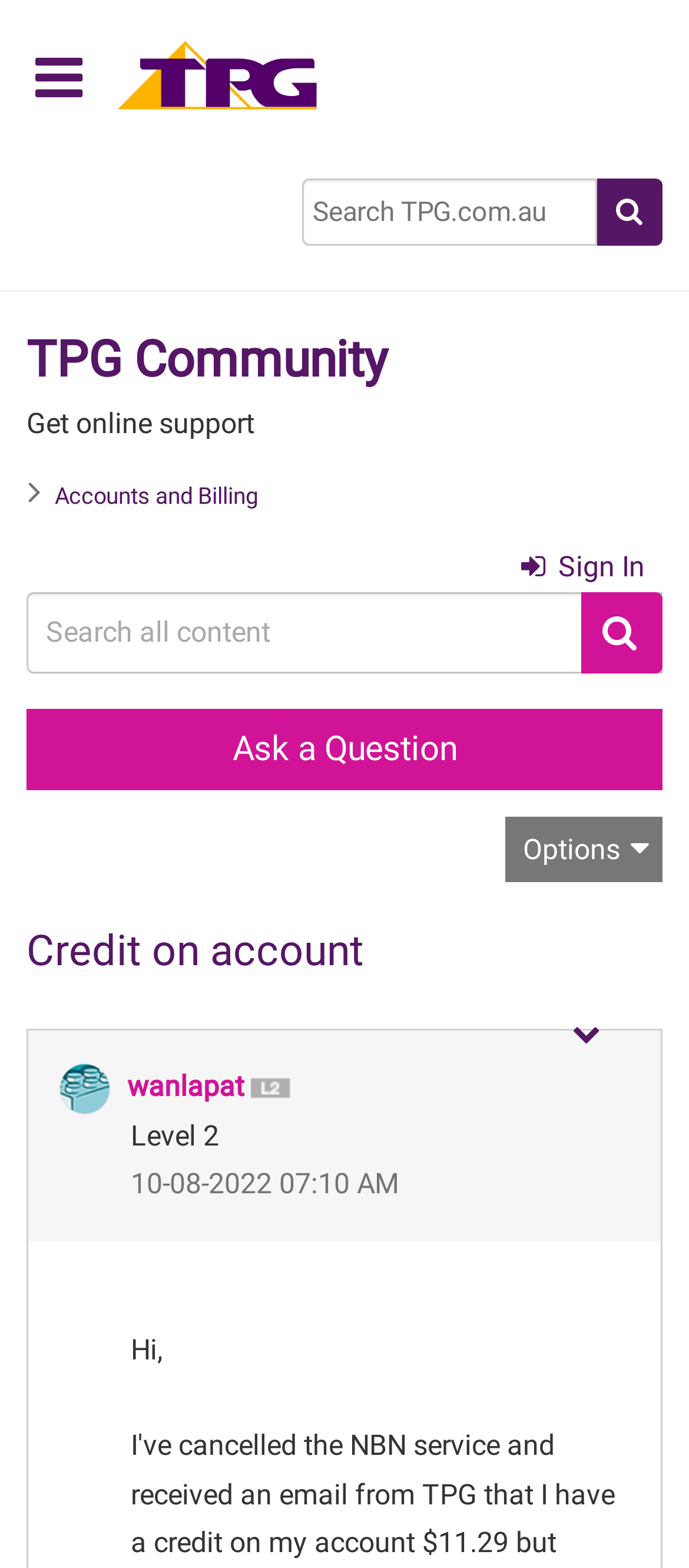Find the bounding box coordinates of the element to click in order to complete this instruction: "Click the search button". The bounding box coordinates must be four float numbers between 0 and 1, denoted as [left, top, right, bottom].

[0.867, 0.113, 0.962, 0.157]